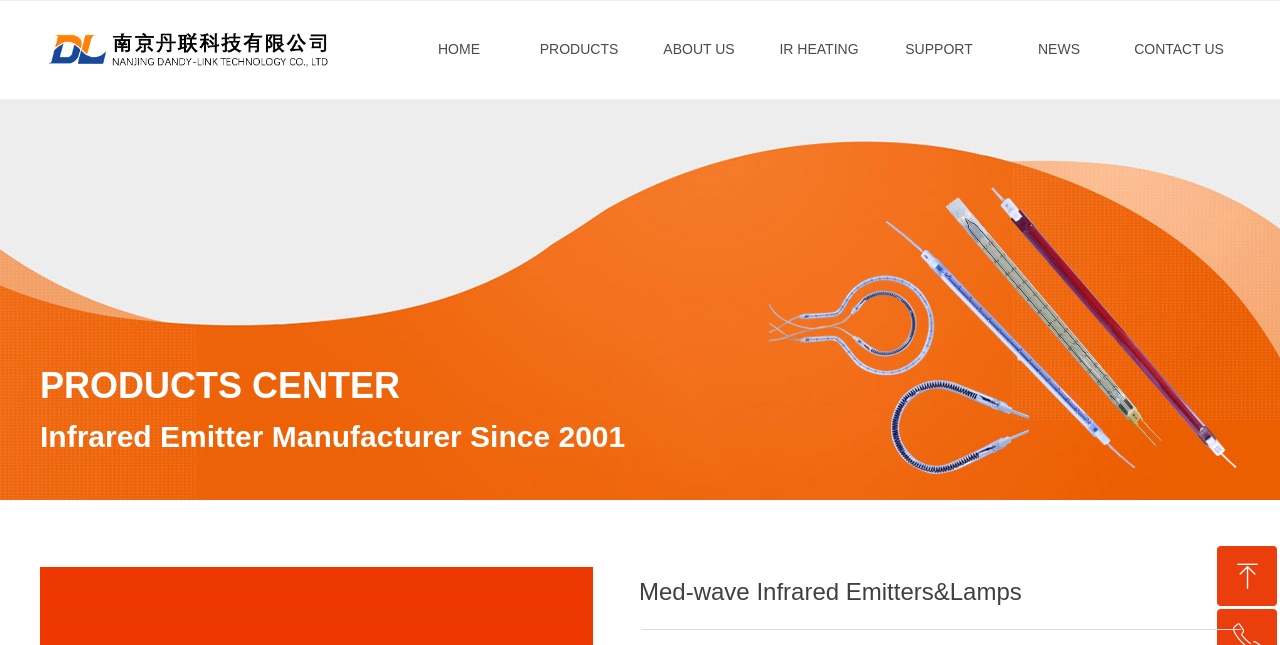Pinpoint the bounding box coordinates of the area that should be clicked to complete the following instruction: "view products". The coordinates must be given as four float numbers between 0 and 1, i.e., [left, top, right, bottom].

[0.417, 0.04, 0.488, 0.113]